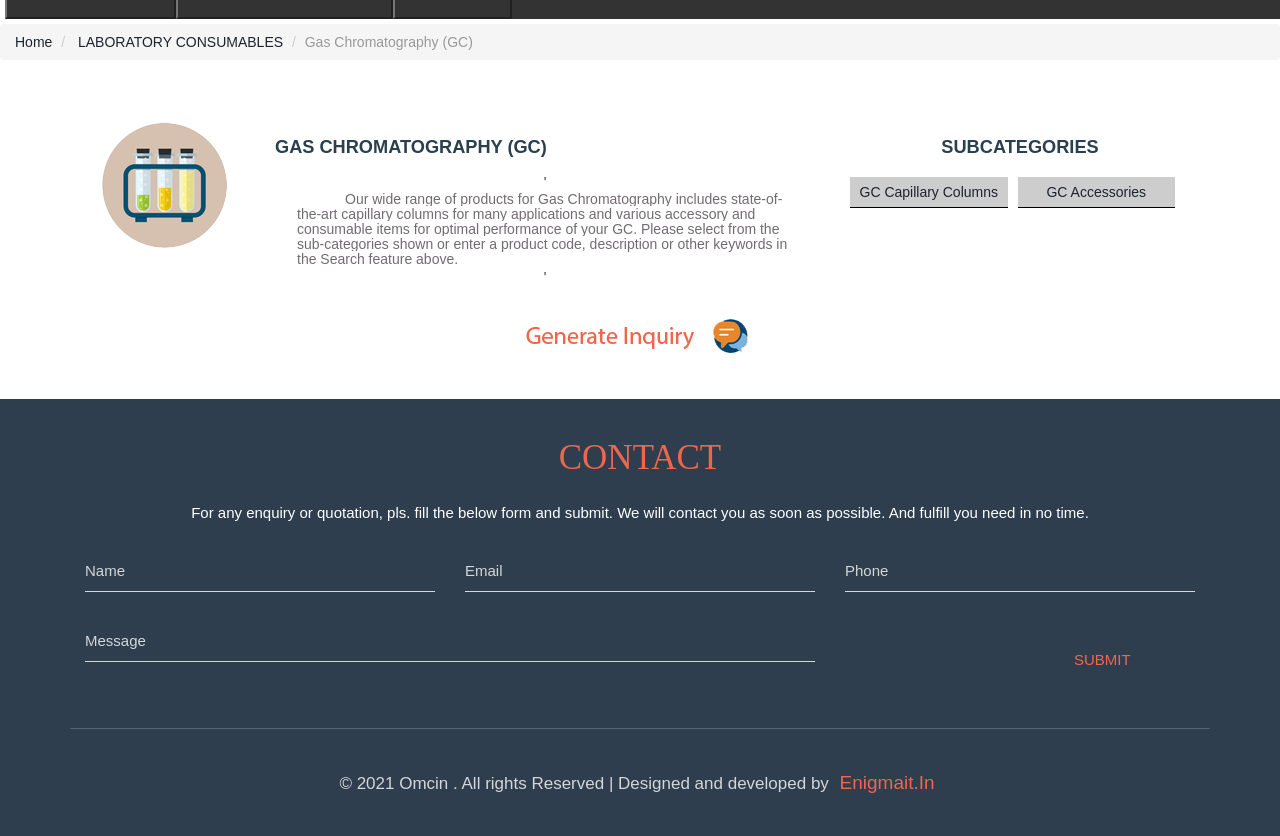Highlight the bounding box of the UI element that corresponds to this description: "Enigmait.in".

[0.656, 0.922, 0.73, 0.947]